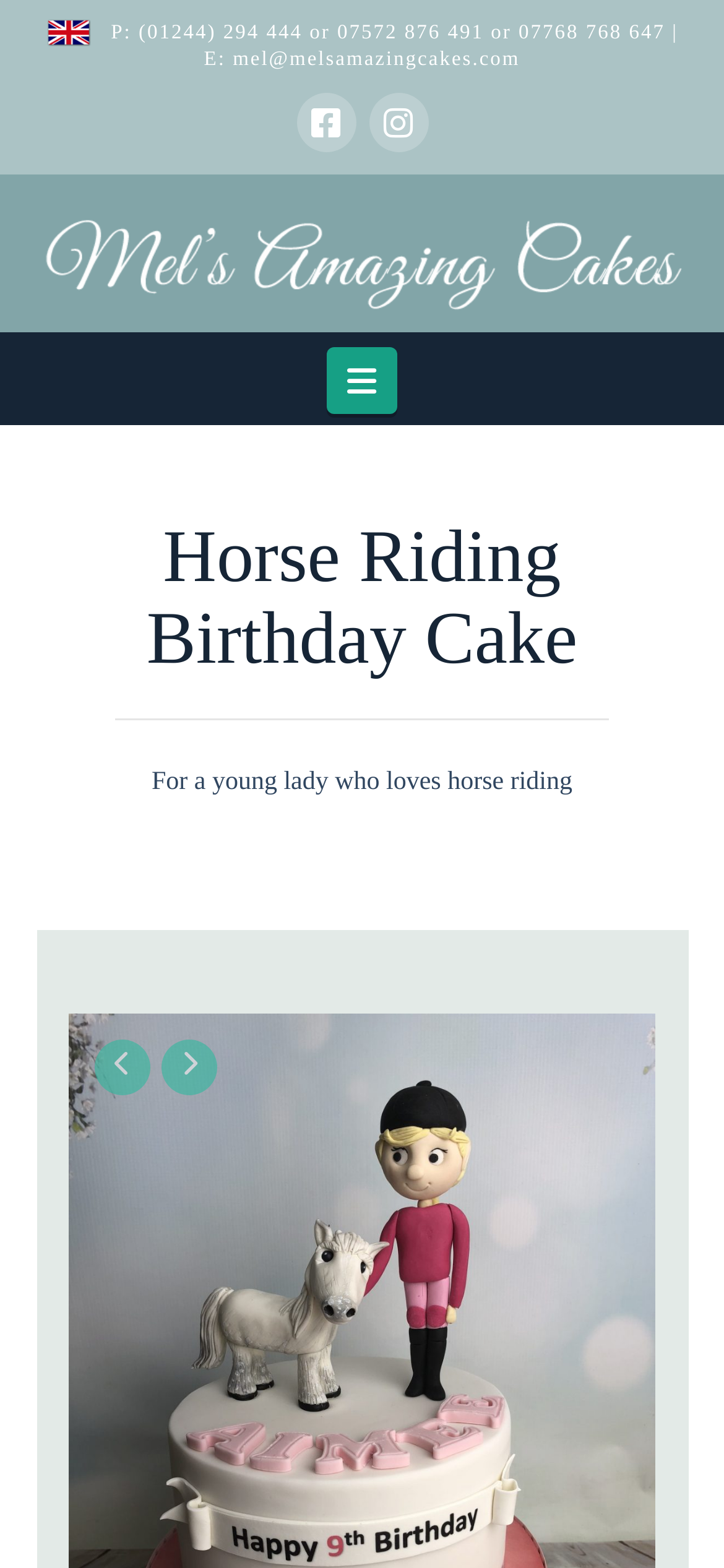What social media platforms does Mel's Amazing Cakes have?
Please provide a single word or phrase as the answer based on the screenshot.

Facebook and Instagram